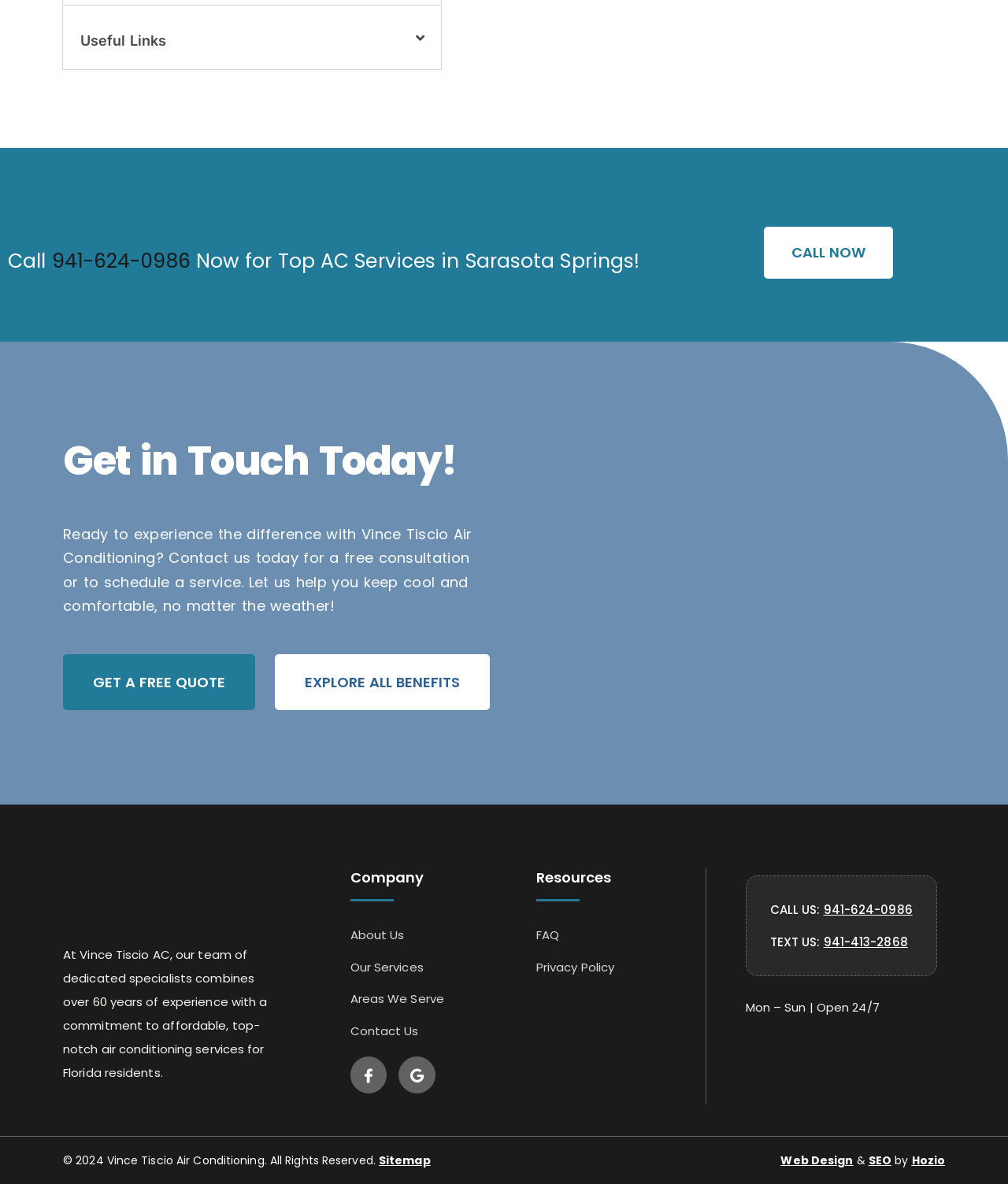Identify the bounding box coordinates of the area that should be clicked in order to complete the given instruction: "Click on the 'Log In' link". The bounding box coordinates should be four float numbers between 0 and 1, i.e., [left, top, right, bottom].

None